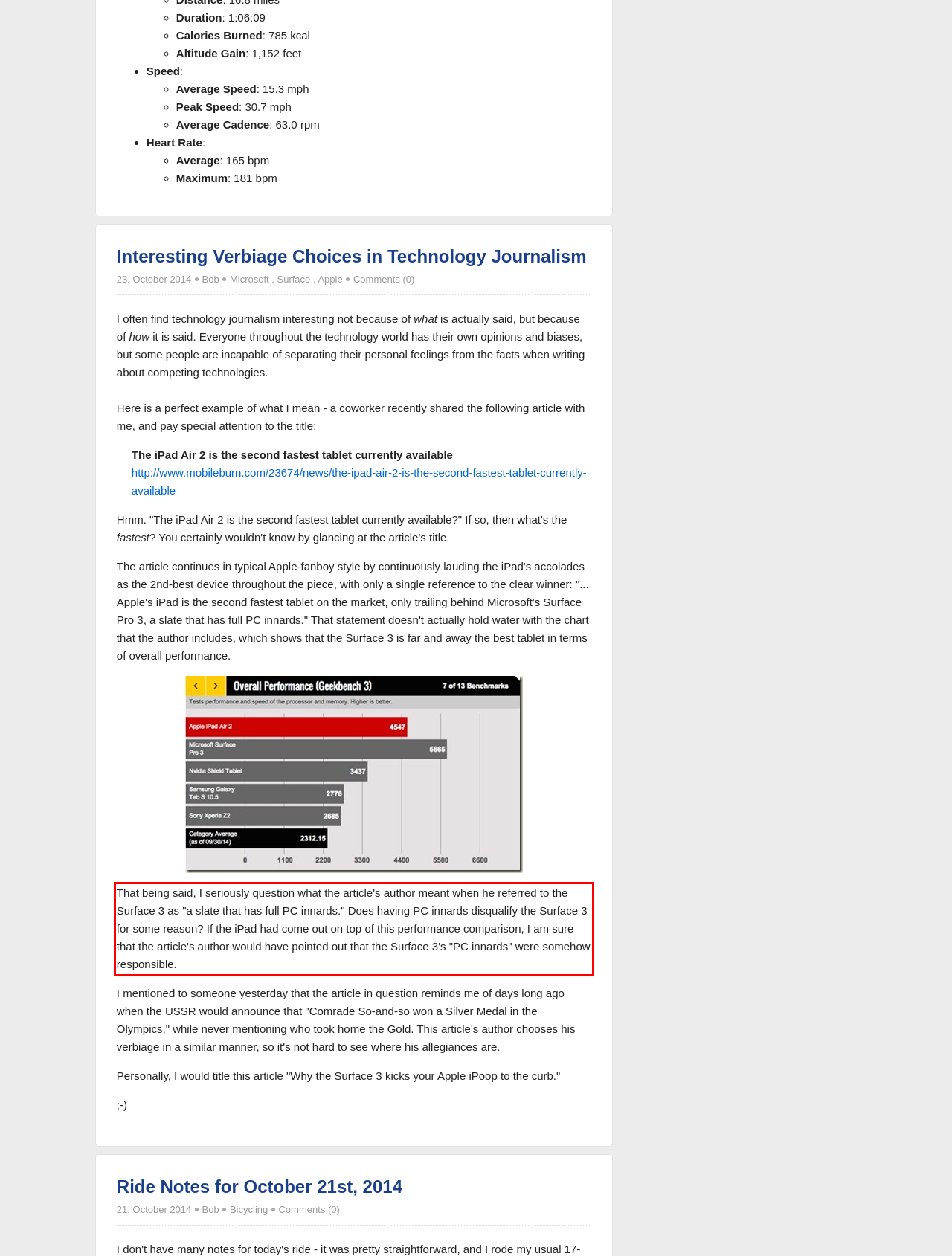Within the screenshot of the webpage, locate the red bounding box and use OCR to identify and provide the text content inside it.

That being said, I seriously question what the article's author meant when he referred to the Surface 3 as "a slate that has full PC innards." Does having PC innards disqualify the Surface 3 for some reason? If the iPad had come out on top of this performance comparison, I am sure that the article's author would have pointed out that the Surface 3's "PC innards" were somehow responsible.